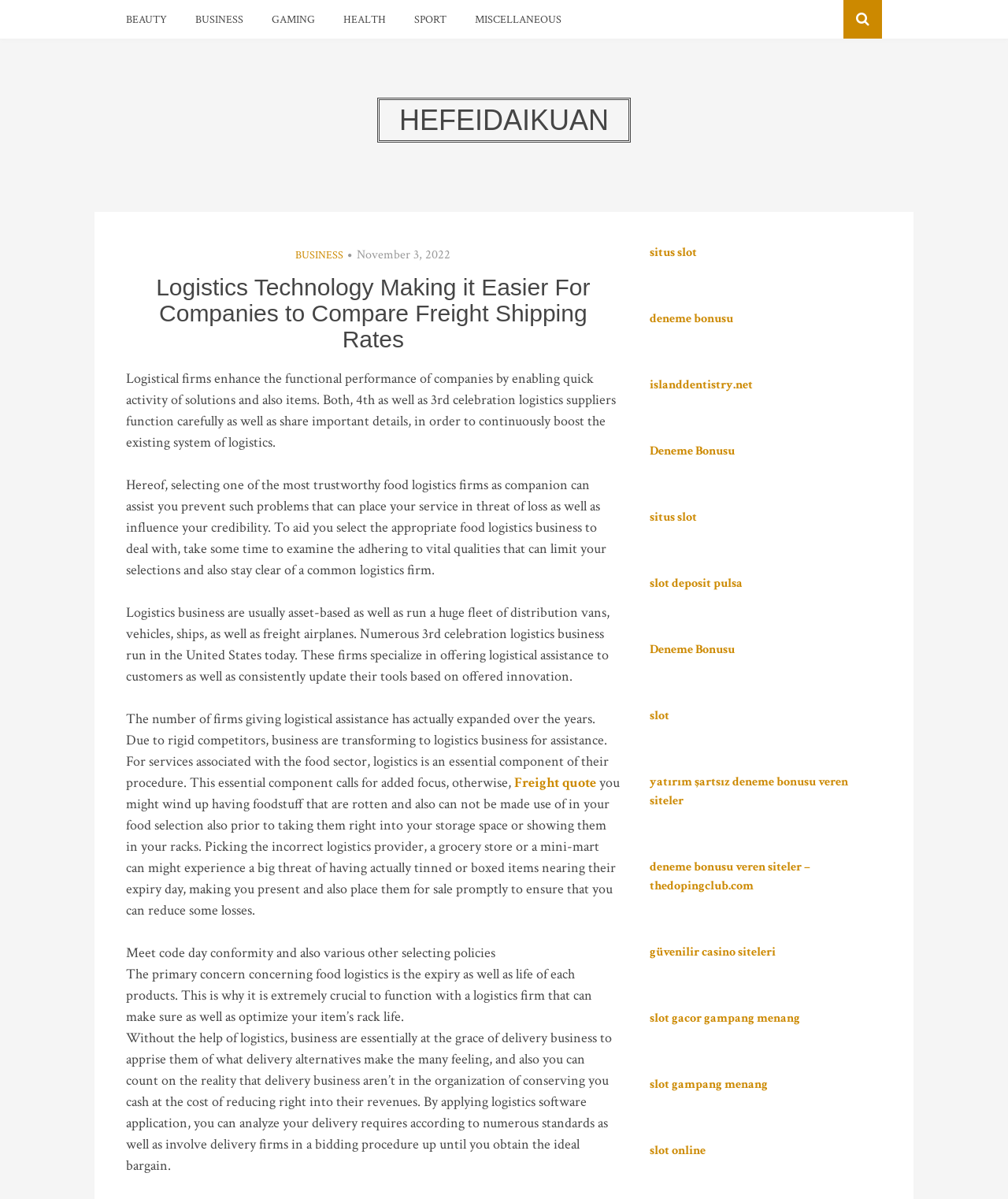Can you pinpoint the bounding box coordinates for the clickable element required for this instruction: "Explore the HEFEIDAIKUAN link"? The coordinates should be four float numbers between 0 and 1, i.e., [left, top, right, bottom].

[0.374, 0.099, 0.626, 0.136]